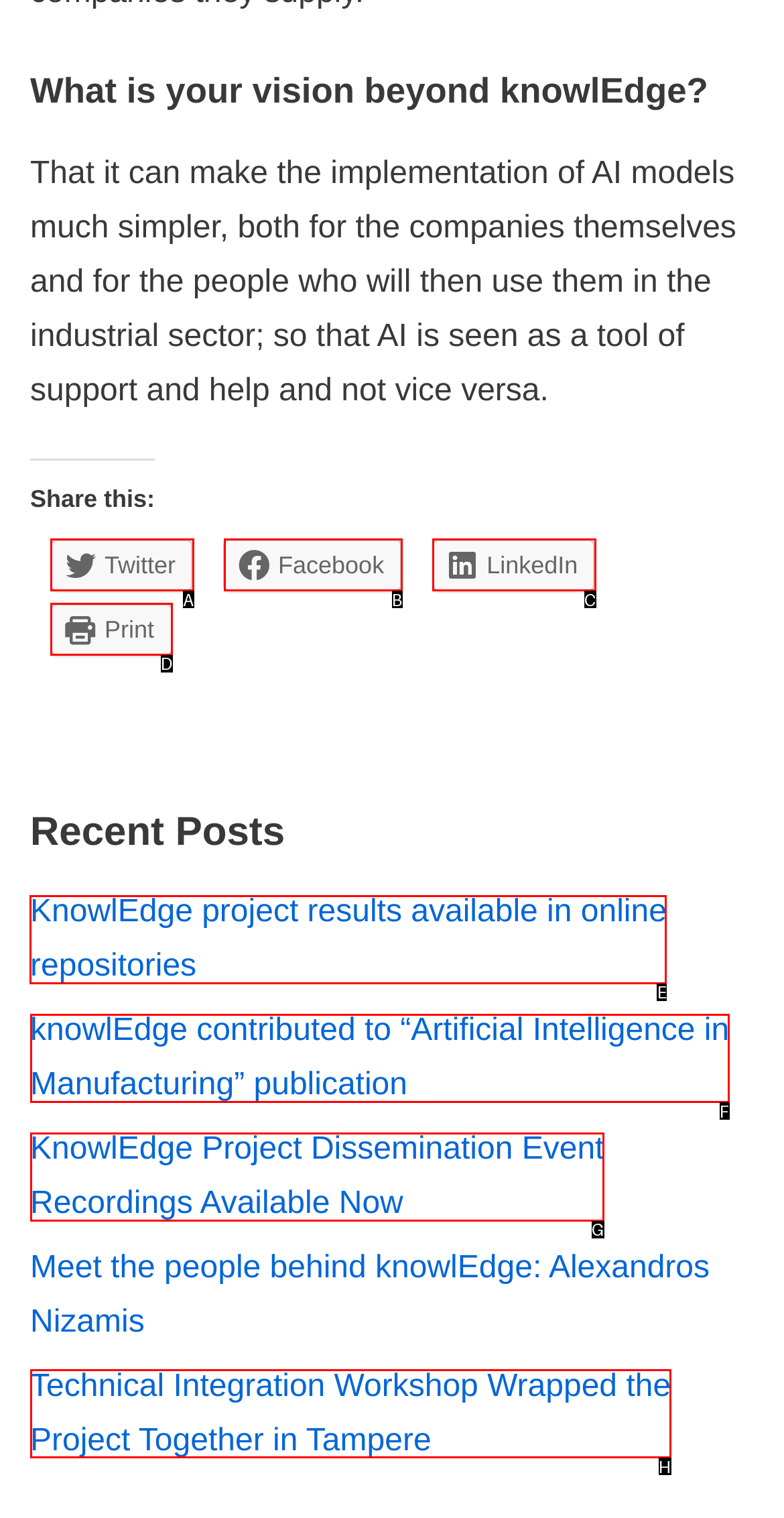Determine which HTML element I should select to execute the task: Read about KnowlEdge project results
Reply with the corresponding option's letter from the given choices directly.

E